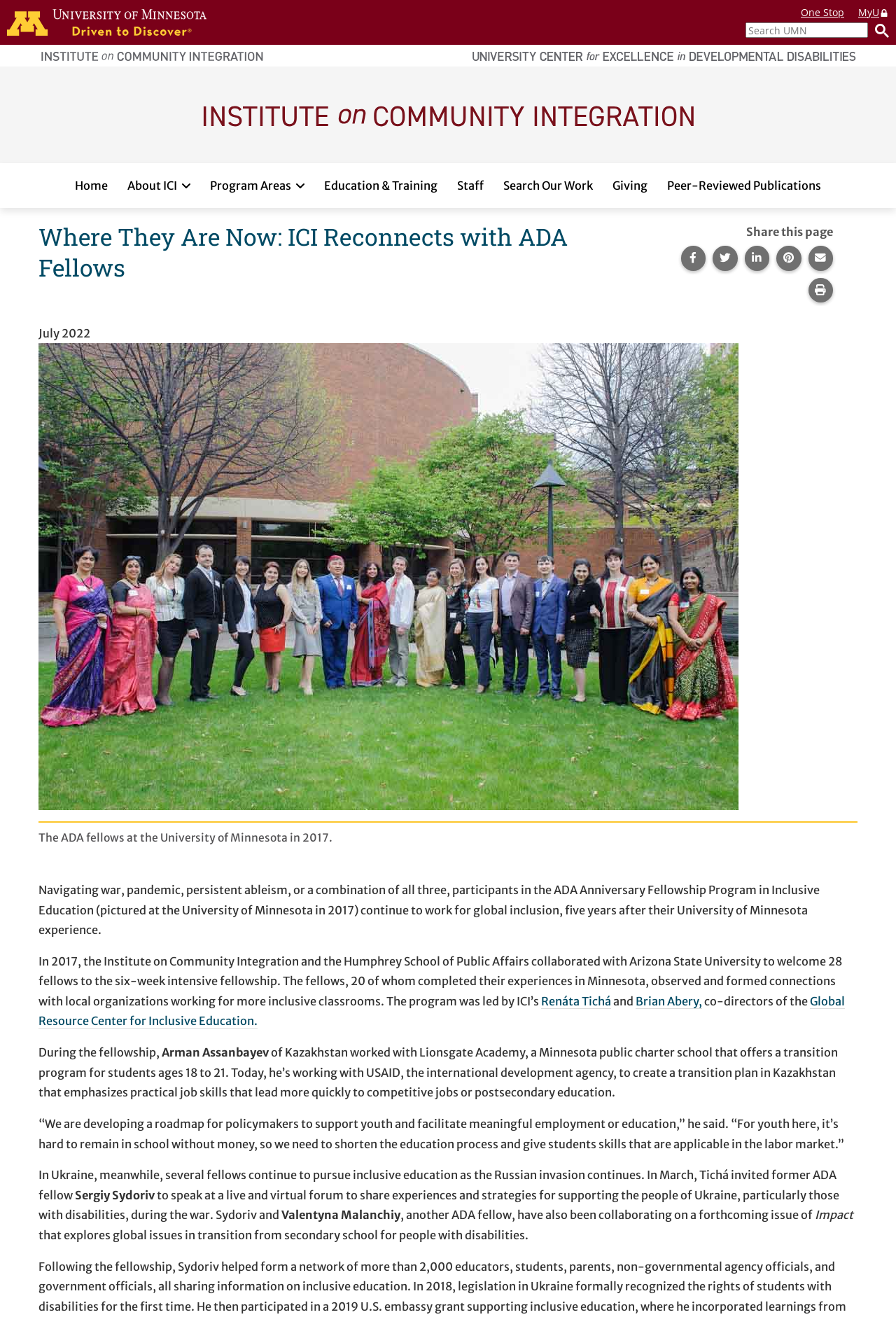Can you give a detailed response to the following question using the information from the image? What is the name of the organization that Arman Assanbayev is working with?

I found the answer by reading the article on the webpage, which mentions that Arman Assanbayev is working with USAID, the international development agency, to create a transition plan in Kazakhstan.